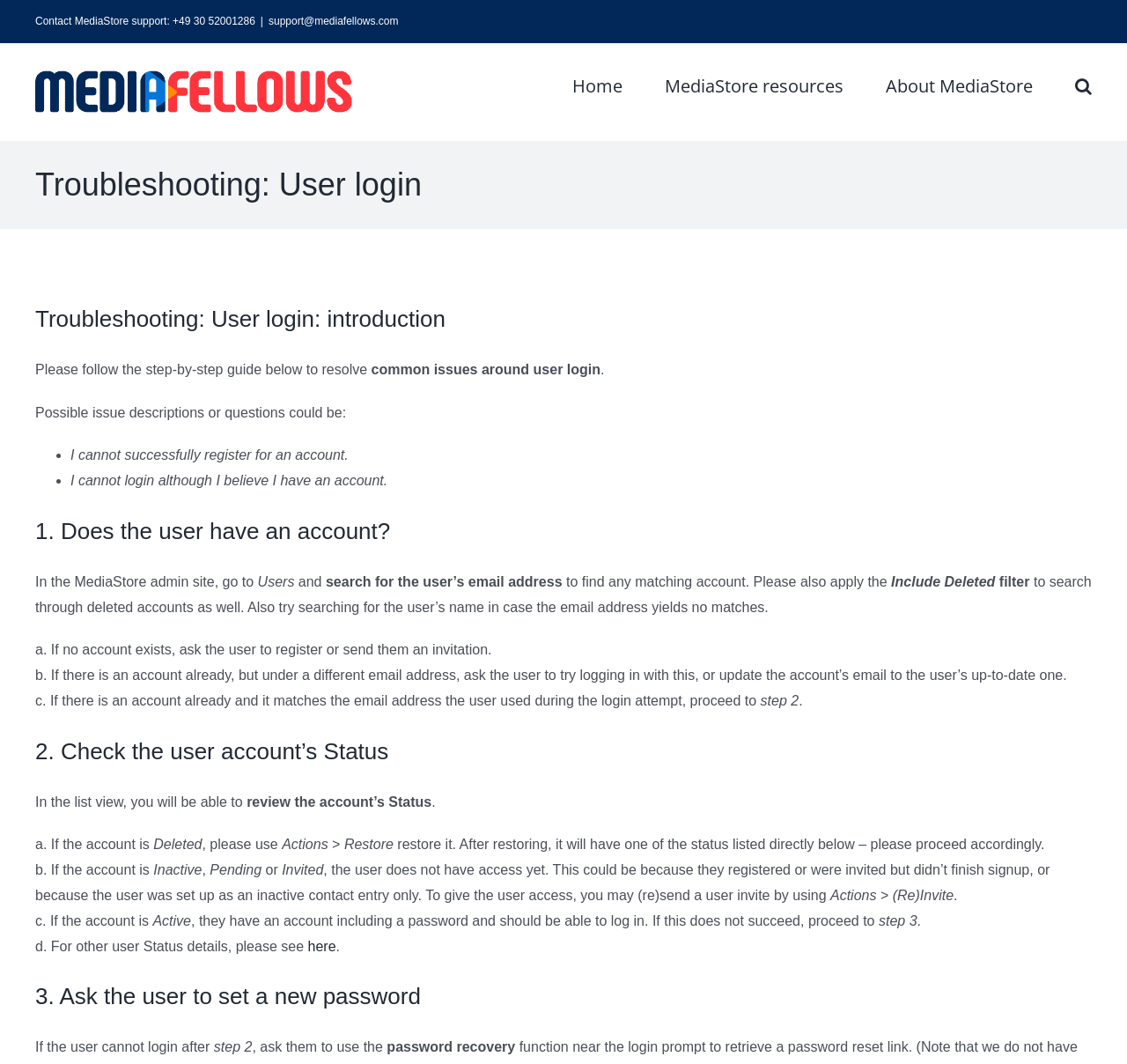What is the first step in troubleshooting user login issues?
Based on the visual content, answer with a single word or a brief phrase.

Check if the user has an account